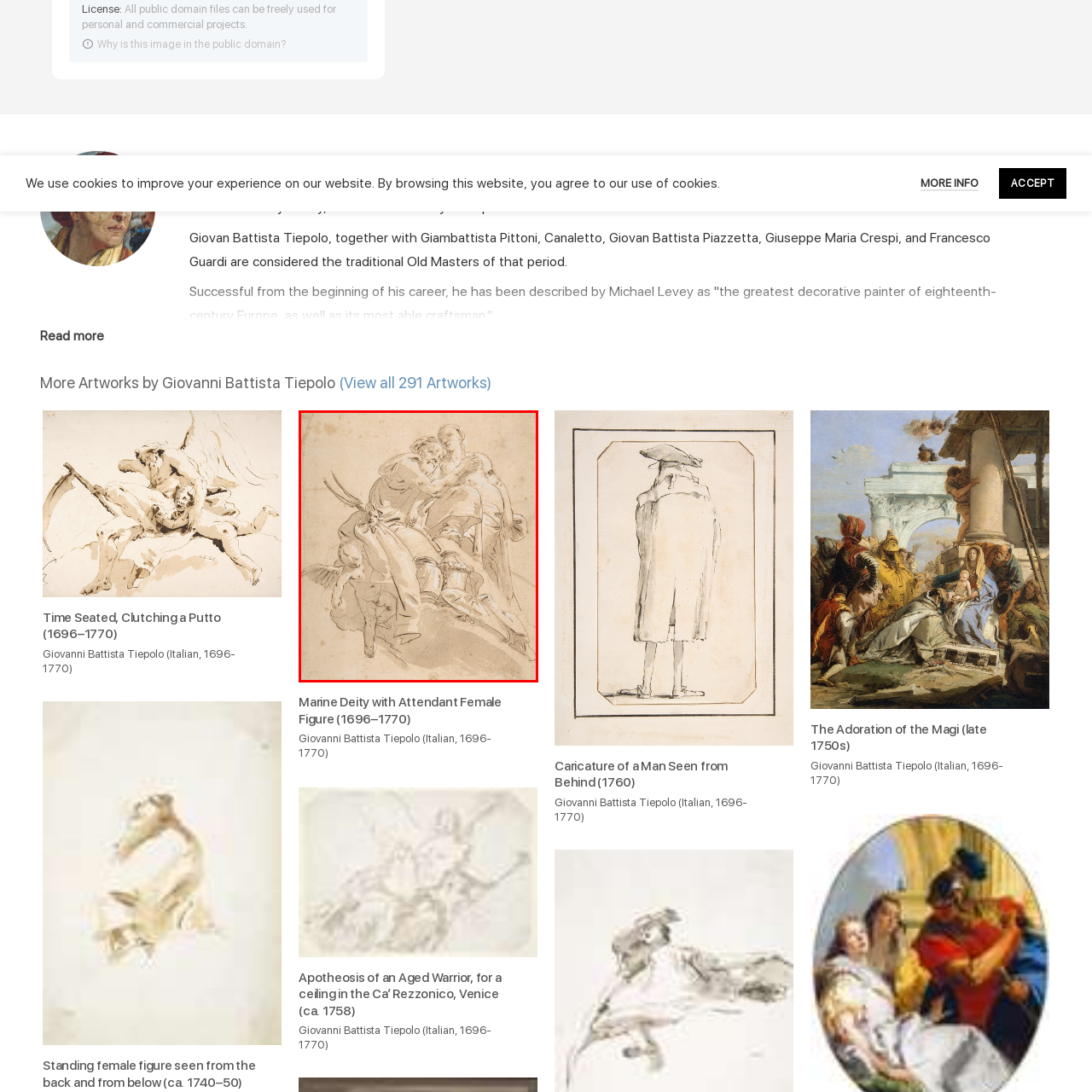Create a detailed narrative describing the image bounded by the red box.

The artwork depicted is "Marine Deity with Attendant Female Figure," created by the esteemed Italian artist Giovanni Battista Tiepolo, who lived from 1696 to 1770. This drawing showcases Tiepolo's masterful skill in rendering figures with fluidity and grace characteristic of the Rococo style. The composition features a marine deity positioned at the center, embracing a female figure, while a putto—symbolizing divine love or affection—can be seen at the base, adding a playful element to the scene.

Tiepolo's background as a prominent painter and printmaker from Venice is reflected in the expressive lines and dynamic poses of the figures. This piece exemplifies his ability to convey movement and emotion, hallmarks of his prolific career. Tiepolo is celebrated for his contributions to the Venetian school and his expansive body of work that spans Italy, Germany, and Spain, making him an essential figure in 18th-century European art.